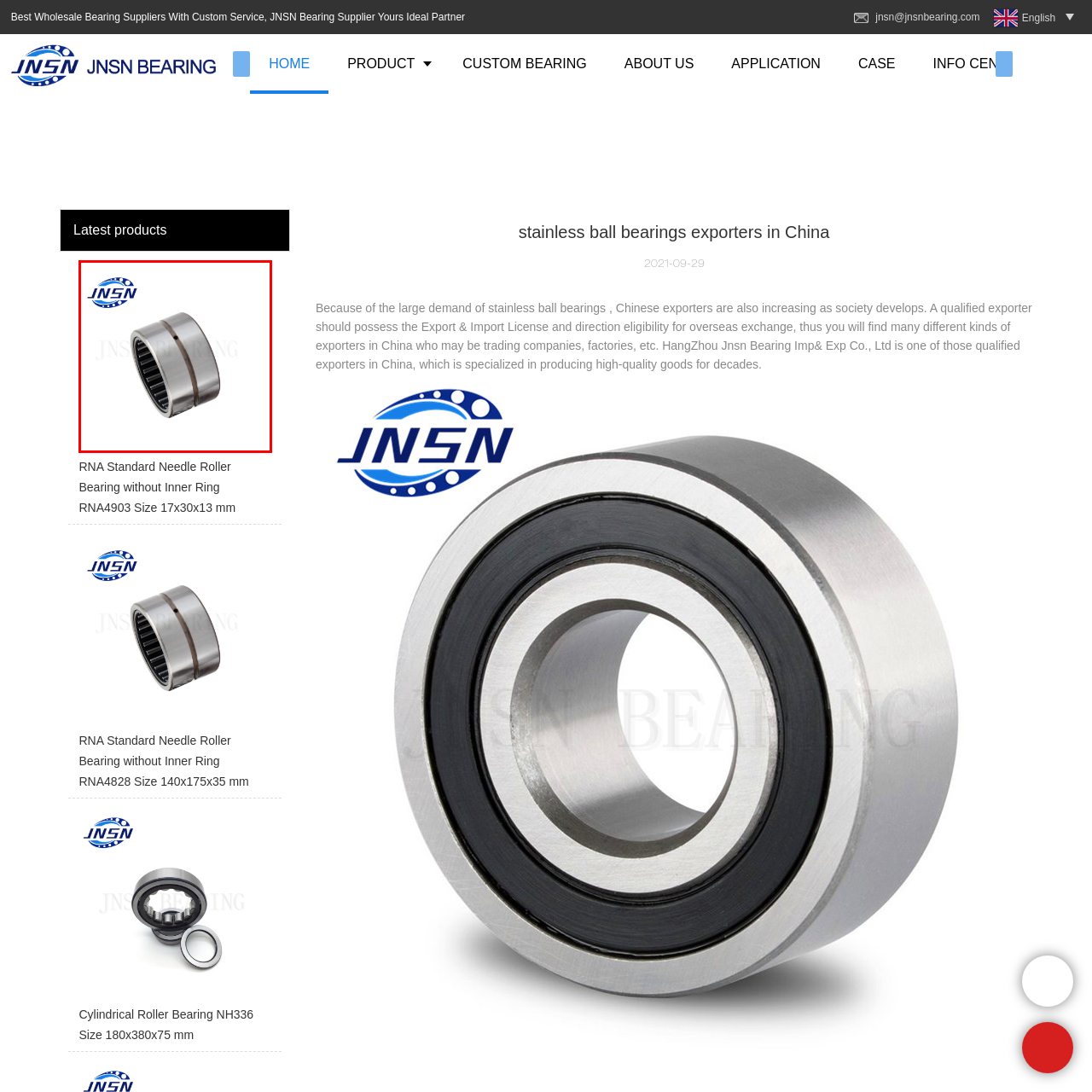Inspect the image bordered by the red bounding box and supply a comprehensive response to the upcoming question based on what you see in the image: What is the material of the bearing's surface?

The material of the bearing's surface can be identified by analyzing the caption, which describes the surface as 'polished steel', indicating its durable and robust construction.